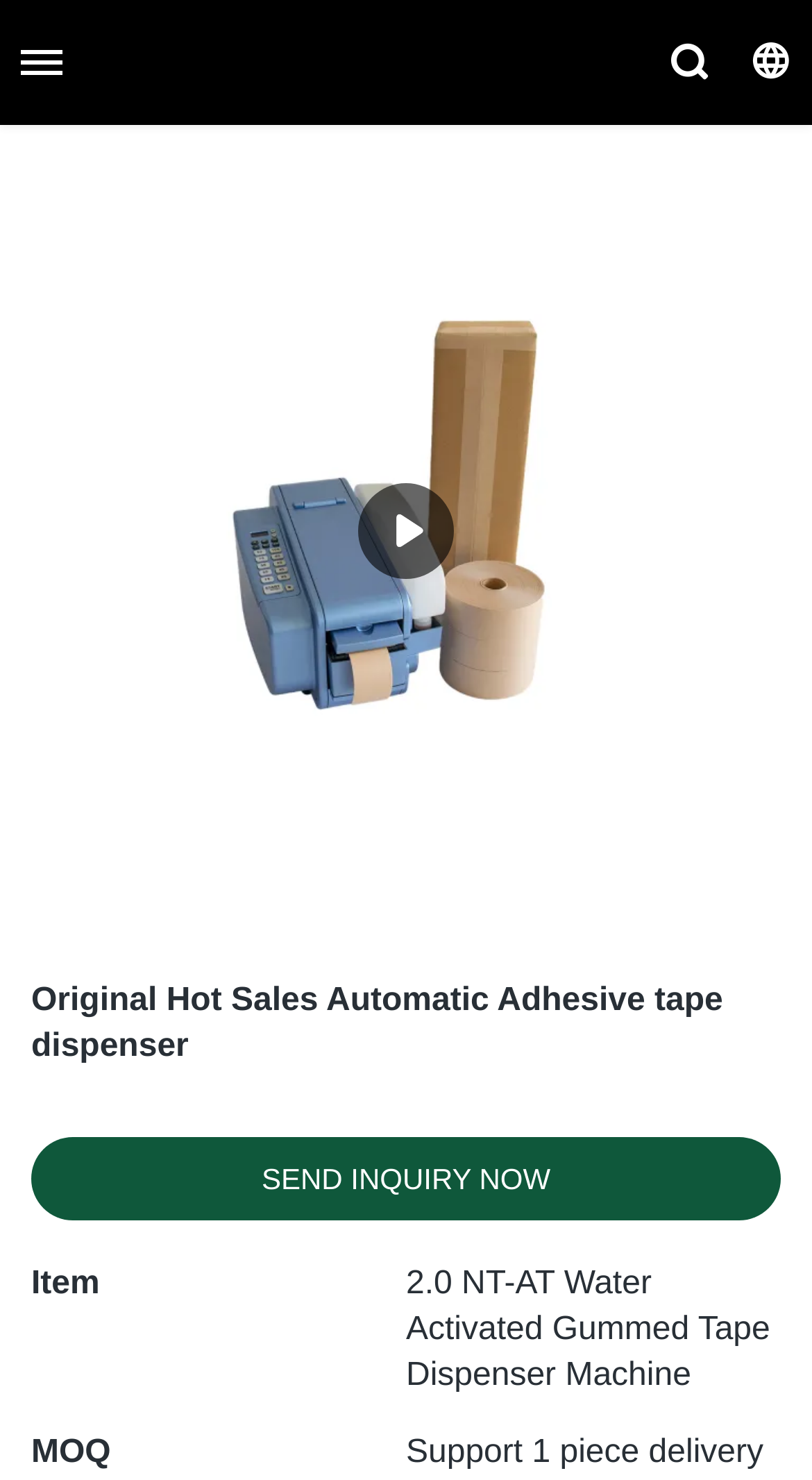Please determine the bounding box coordinates, formatted as (top-left x, top-left y, bottom-right x, bottom-right y), with all values as floating point numbers between 0 and 1. Identify the bounding box of the region described as: SEND INQUIRY NOW

[0.038, 0.768, 0.962, 0.825]